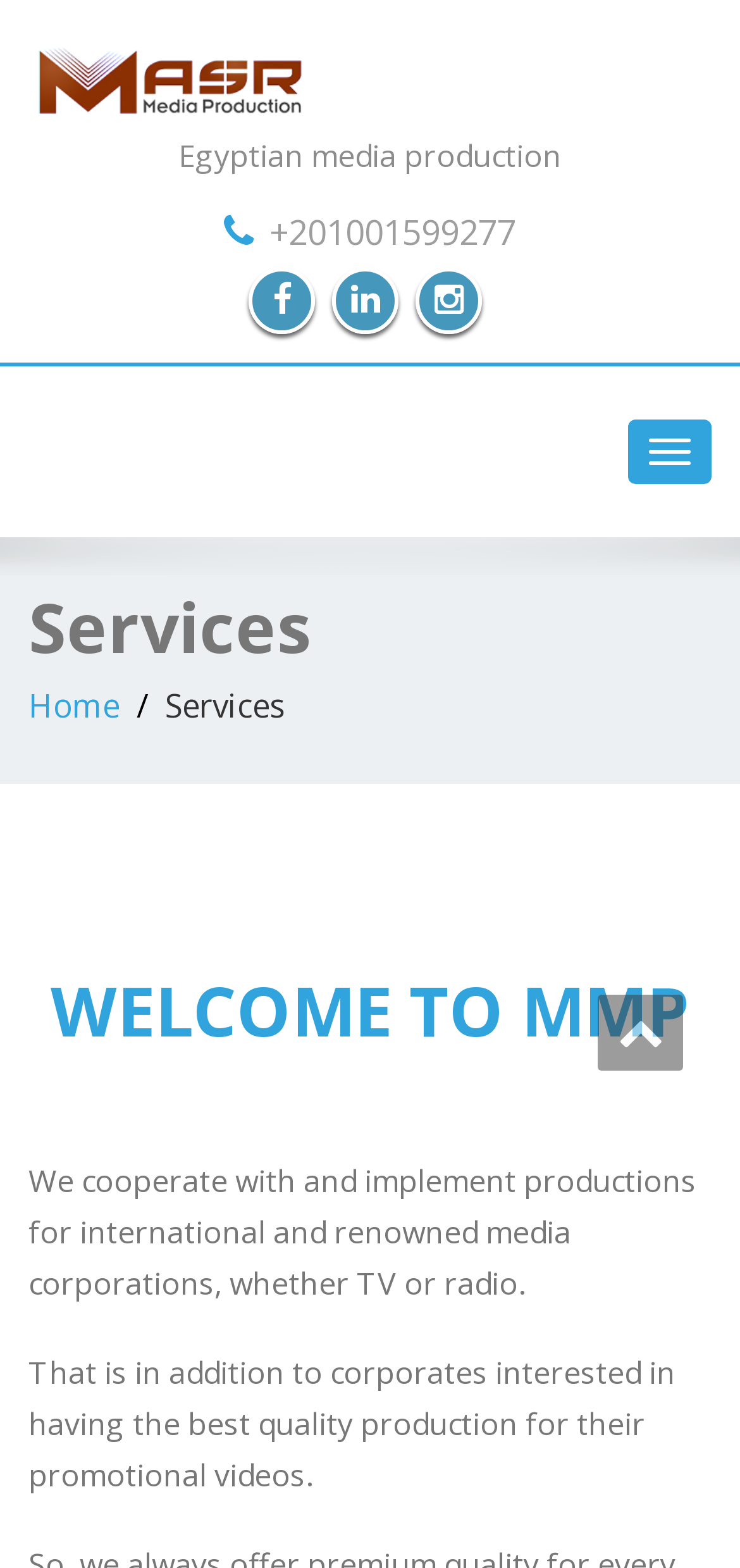What is the company name?
Provide an in-depth and detailed answer to the question.

The company name can be found in the top-left corner of the webpage, where it is written as a link 'Masr media production' with an accompanying image.